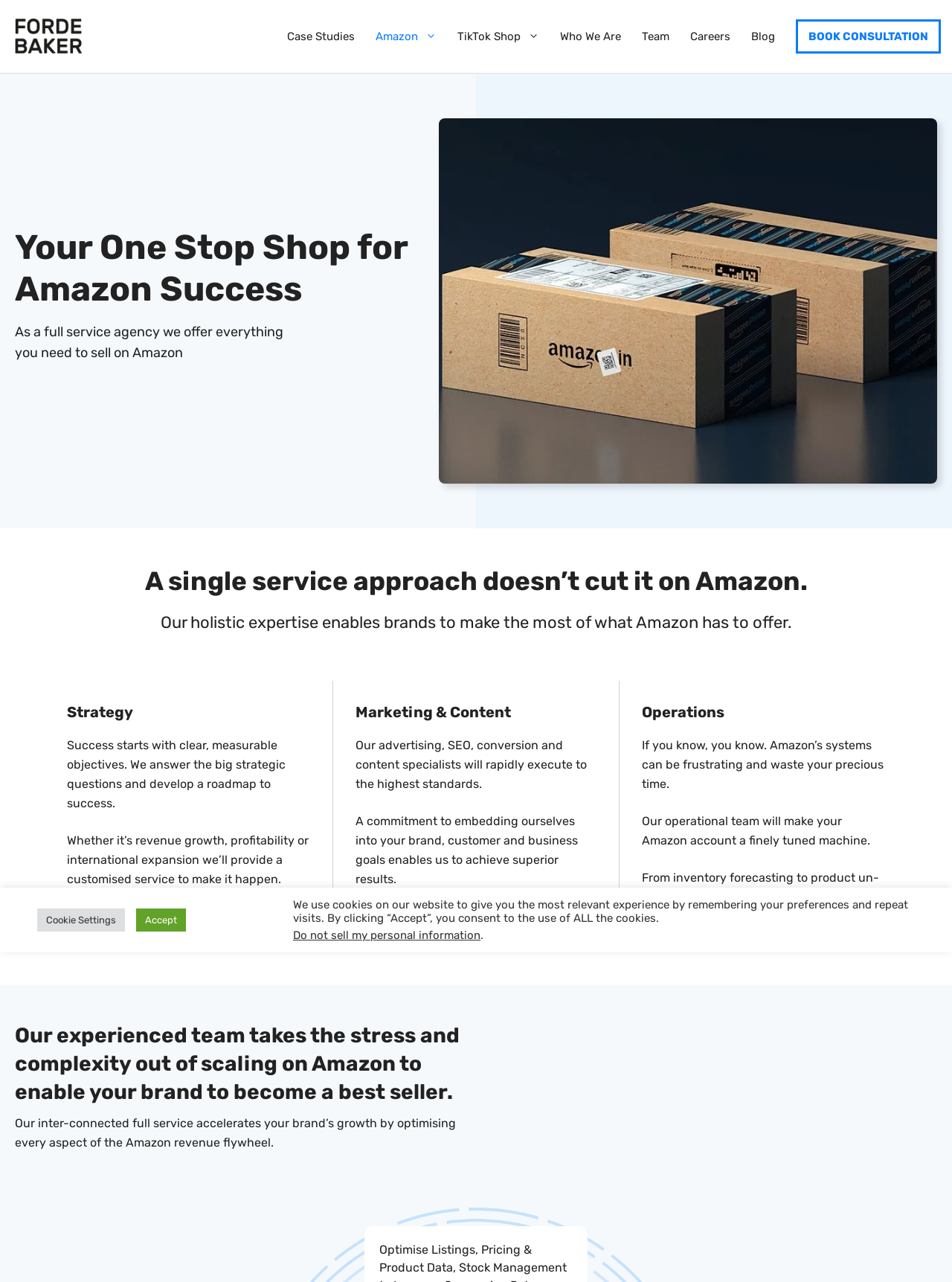From the image, can you give a detailed response to the question below:
What is the goal of FordeBaker's operational team?

The operational team at FordeBaker aims to make the client's Amazon account a finely tuned machine, as stated in the text 'Our operational team will make your Amazon account a finely tuned machine'.